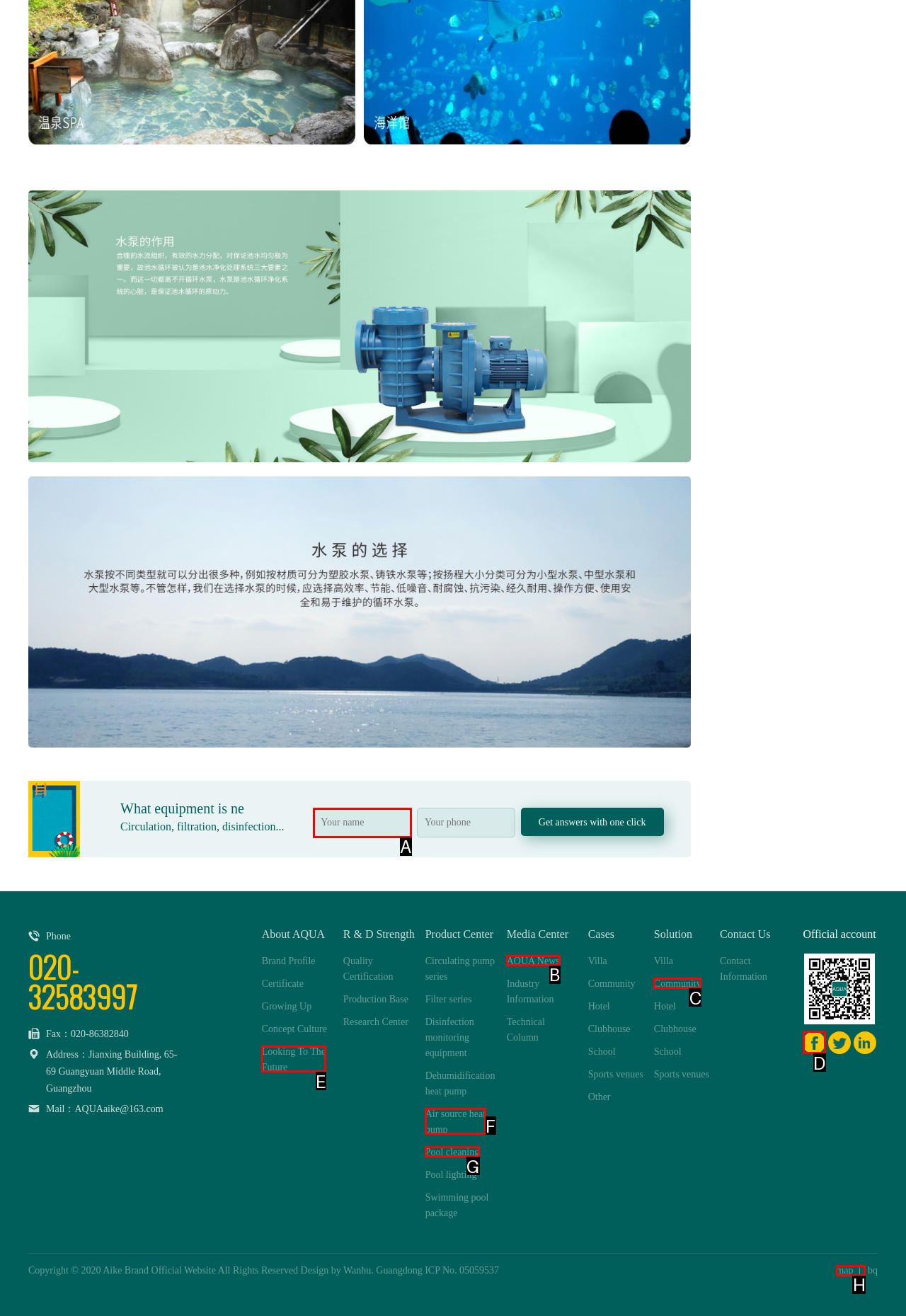Tell me which one HTML element you should click to complete the following task: Read AQUA News
Answer with the option's letter from the given choices directly.

B